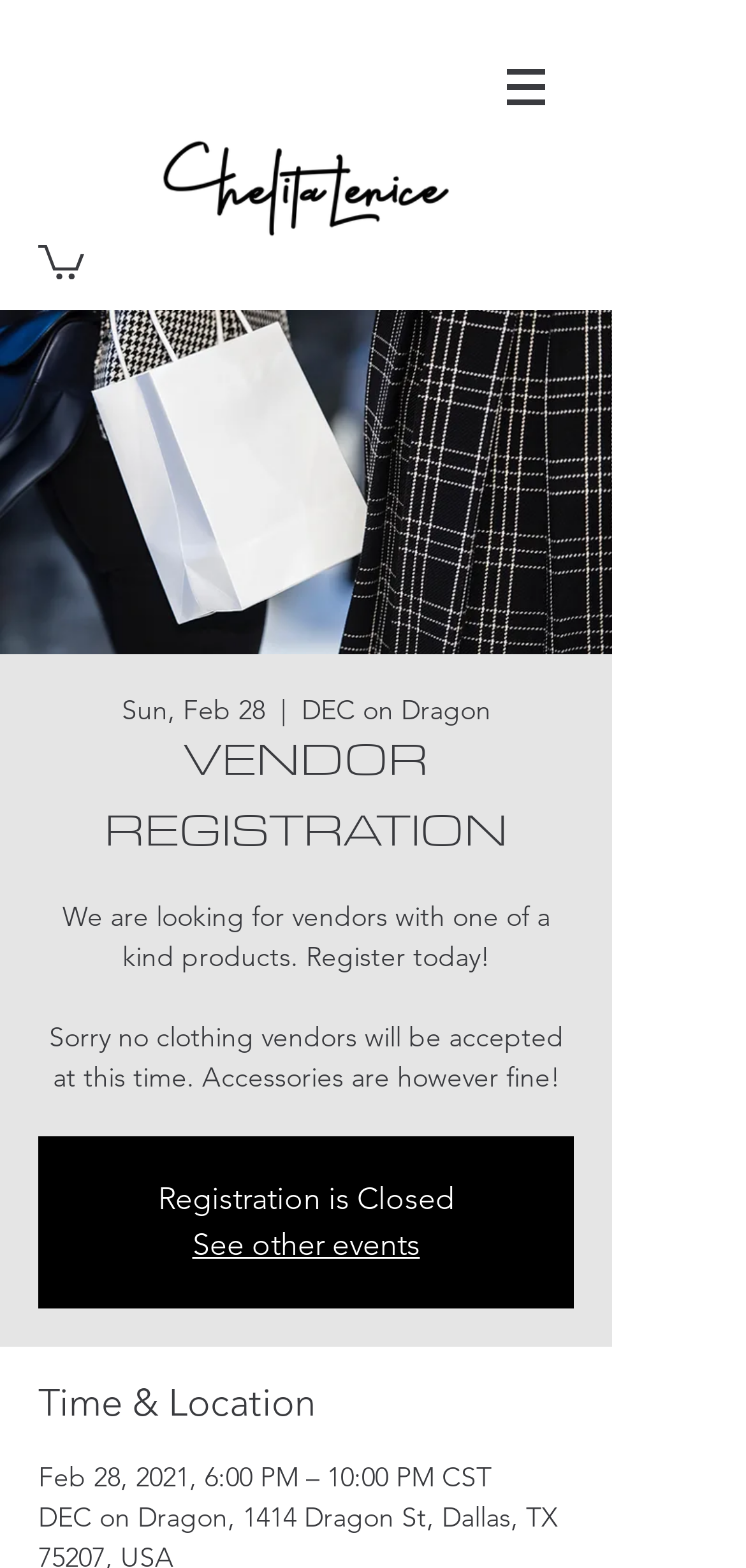Provide a one-word or short-phrase answer to the question:
What type of vendors are not accepted?

Clothing vendors